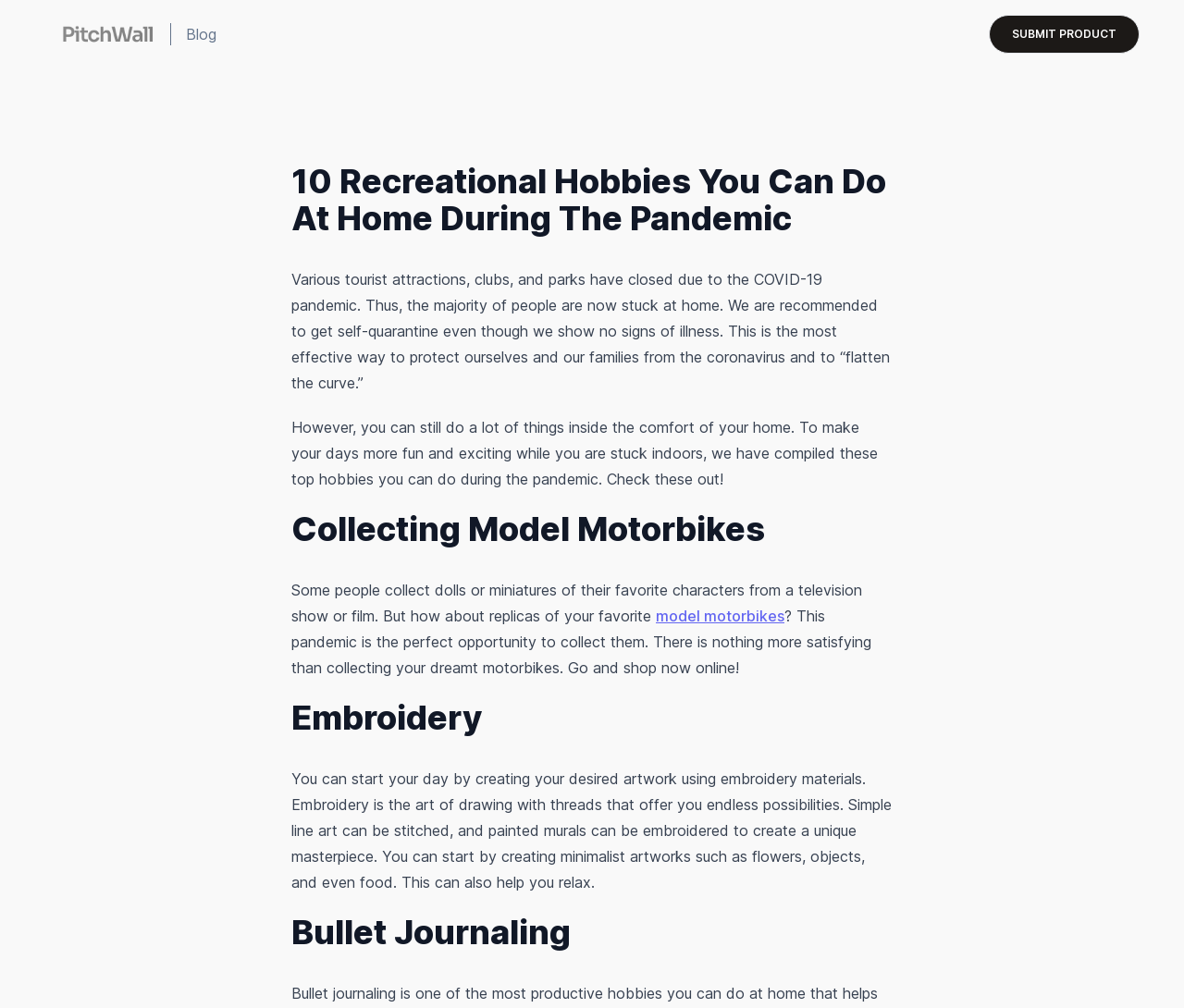What is the first hobby mentioned in the webpage?
Analyze the screenshot and provide a detailed answer to the question.

The webpage lists 'Collecting Model Motorbikes' as the first hobby that can be done during the pandemic, with a description of how satisfying it is to collect replicas of favorite motorbikes.